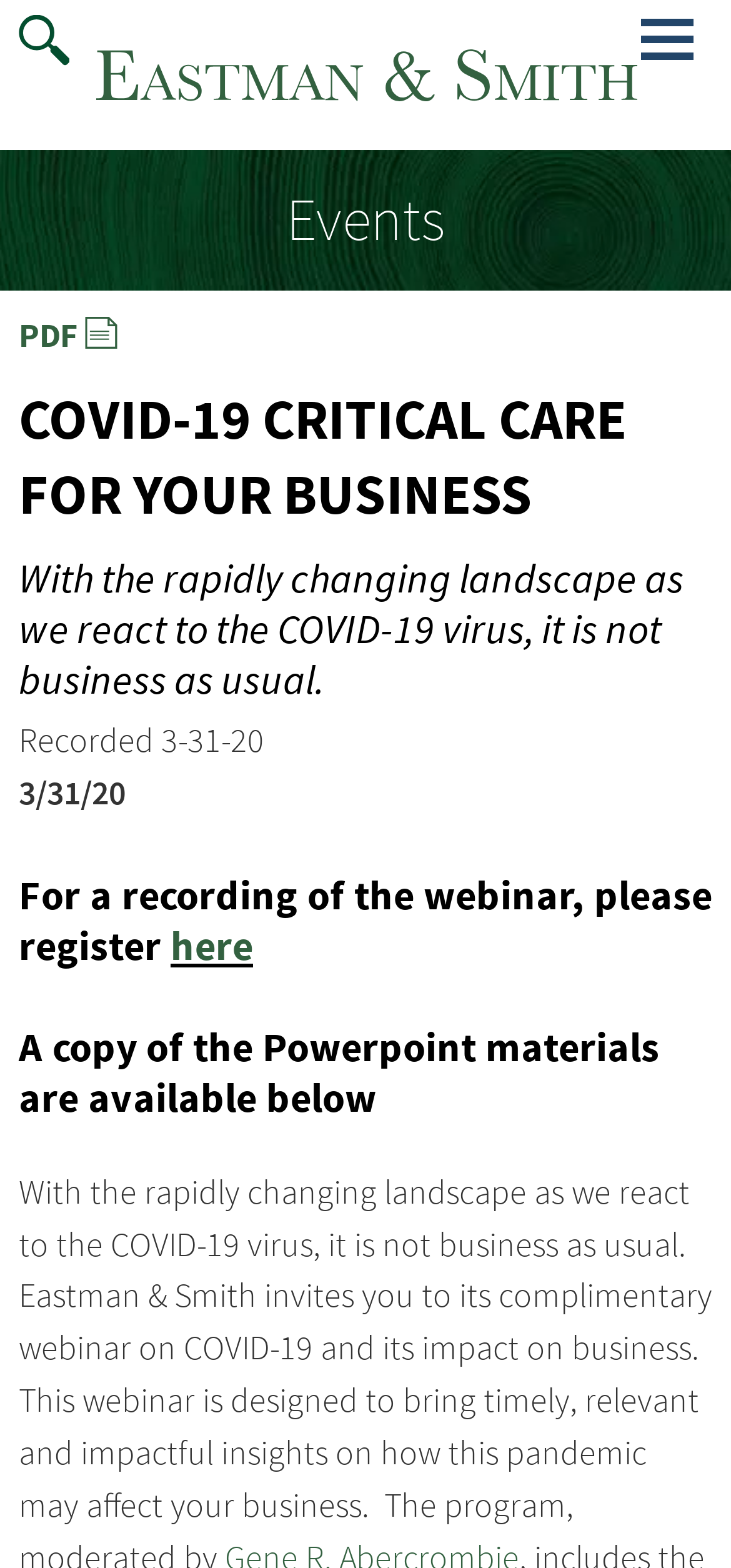Specify the bounding box coordinates (top-left x, top-left y, bottom-right x, bottom-right y) of the UI element in the screenshot that matches this description: here

[0.233, 0.587, 0.346, 0.619]